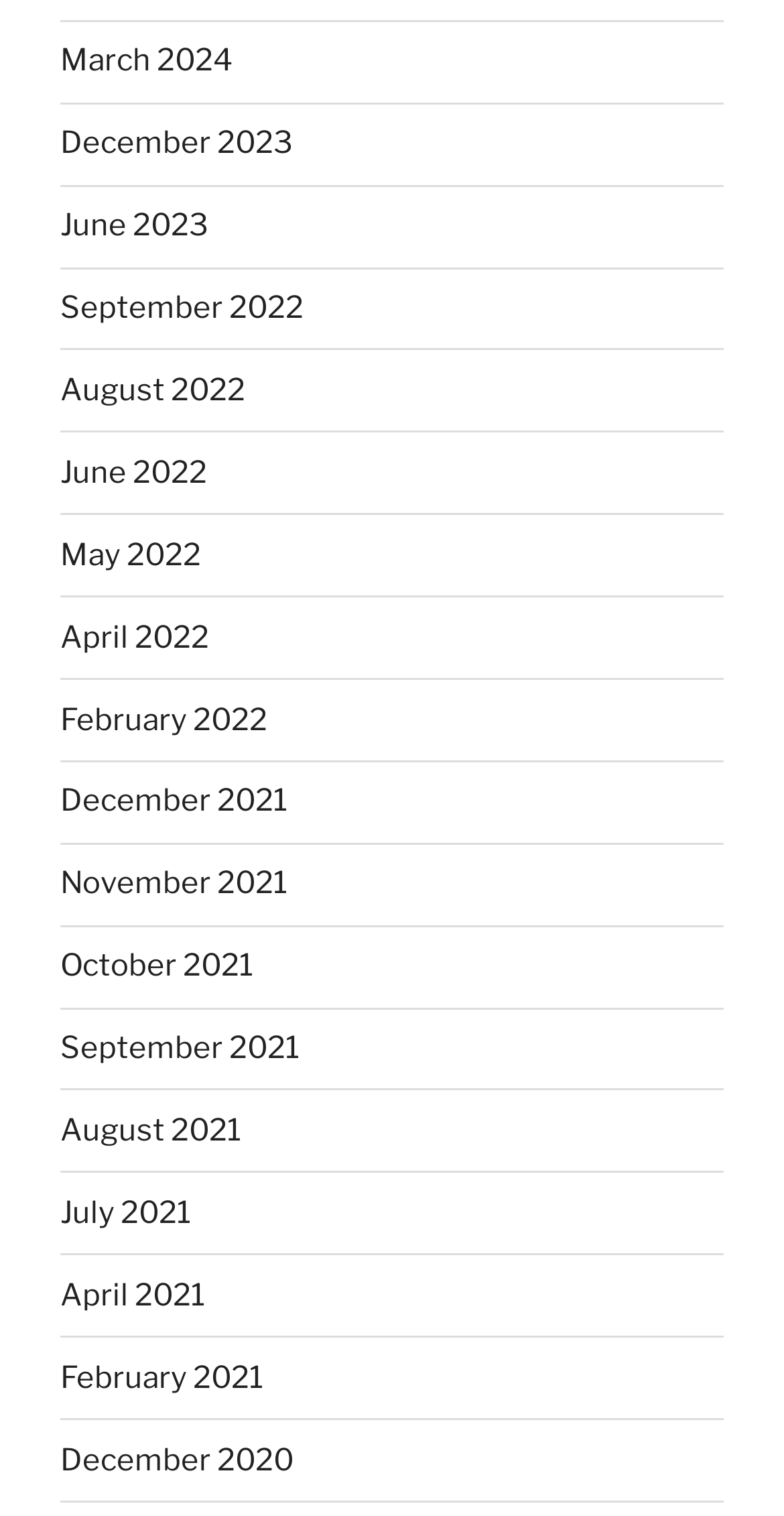Locate the UI element described by February 2022 and provide its bounding box coordinates. Use the format (top-left x, top-left y, bottom-right x, bottom-right y) with all values as floating point numbers between 0 and 1.

[0.077, 0.462, 0.341, 0.486]